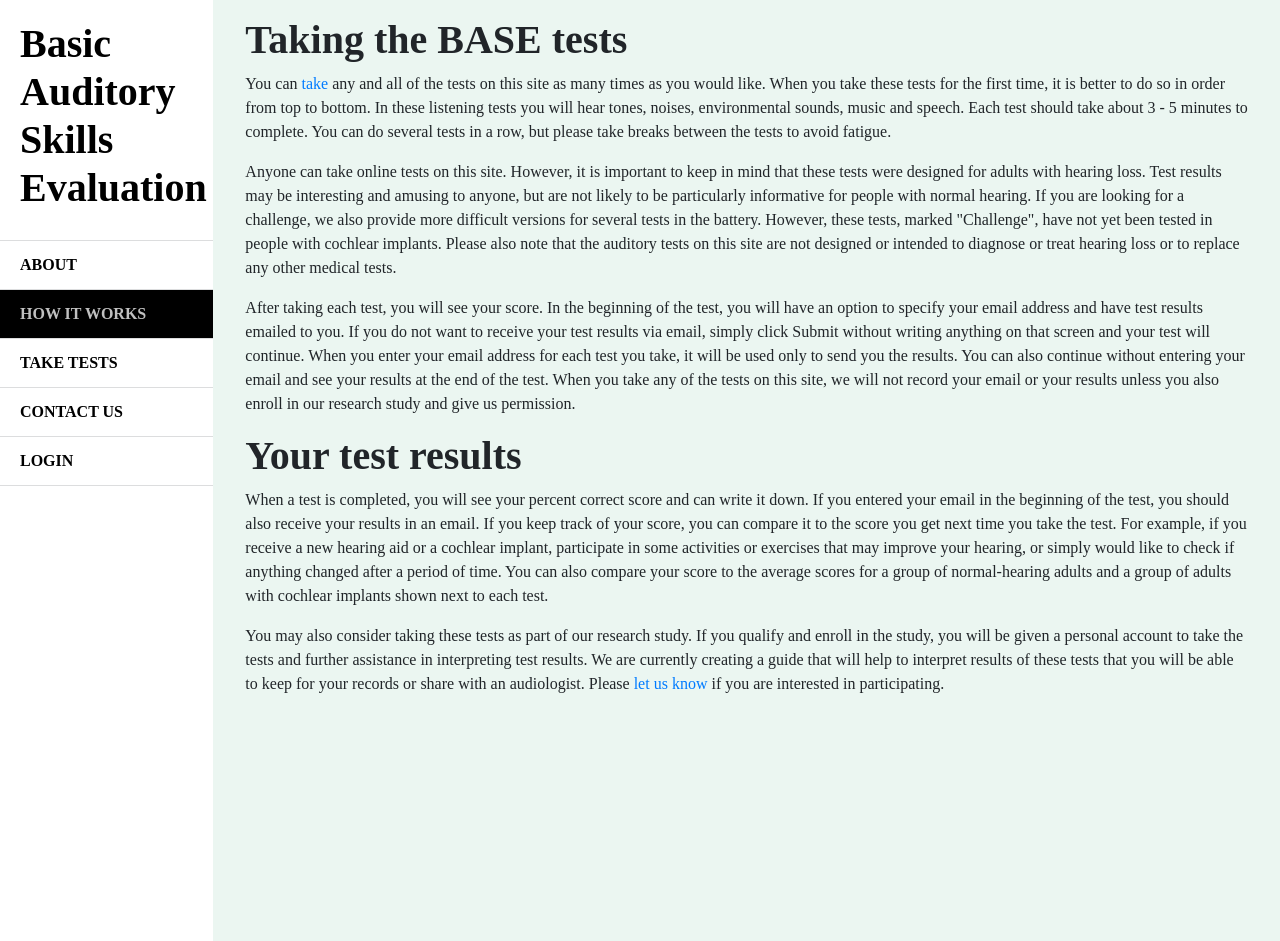Please identify the bounding box coordinates of the area that needs to be clicked to follow this instruction: "Click on the 'LOGIN' link".

[0.016, 0.477, 0.151, 0.503]